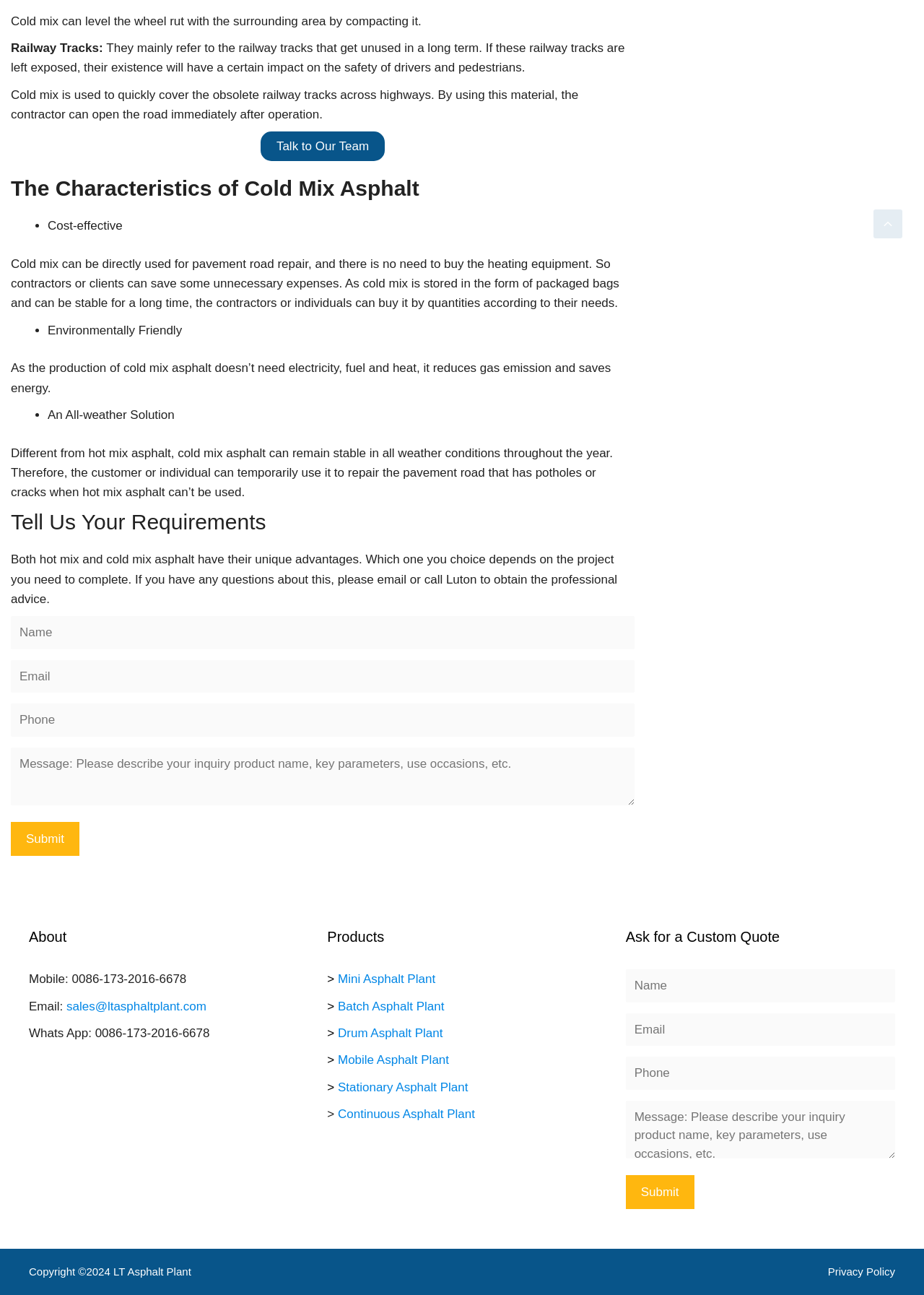Please mark the clickable region by giving the bounding box coordinates needed to complete this instruction: "Email to sales@ltasphaltplant.com".

[0.072, 0.772, 0.223, 0.782]